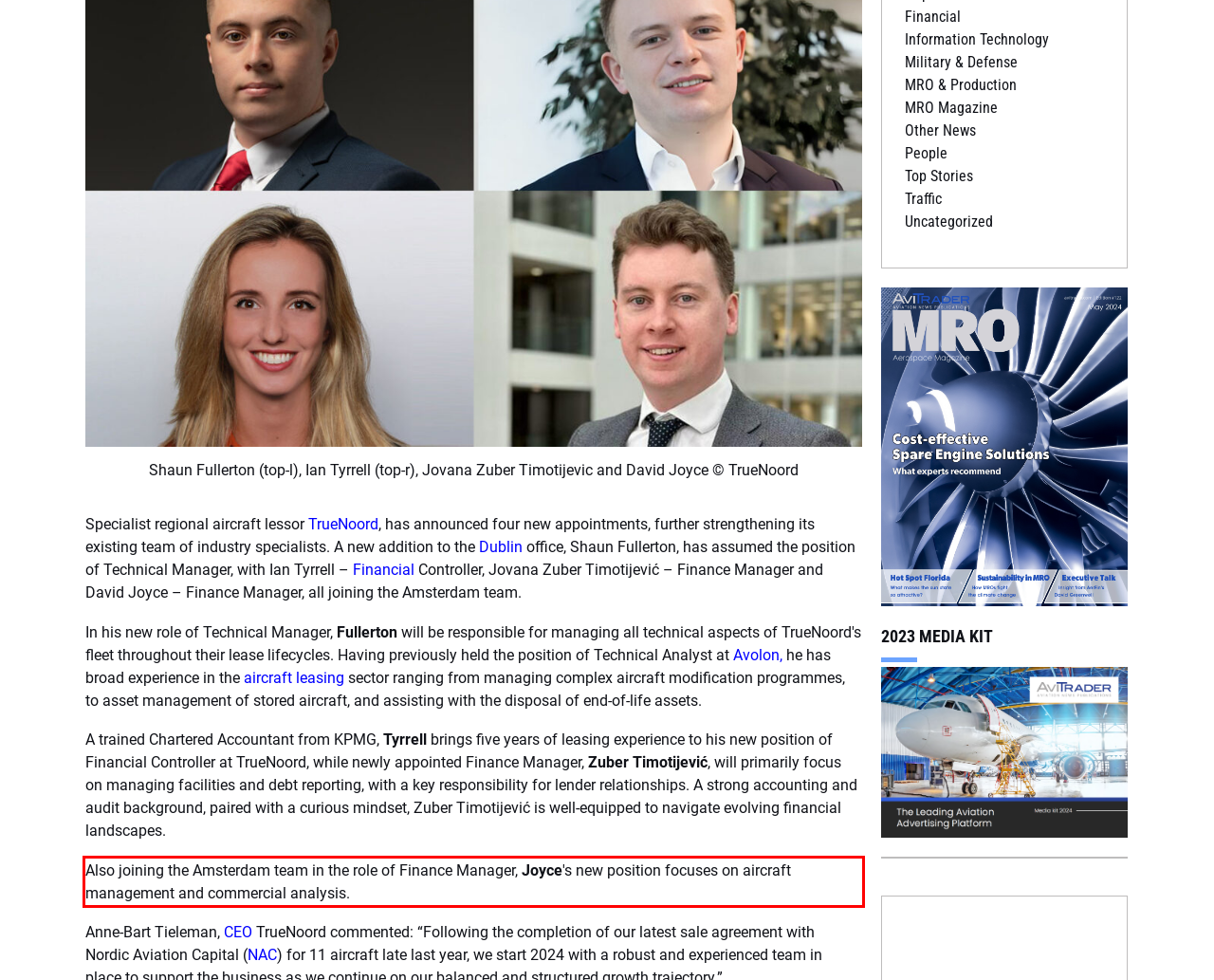You have a screenshot of a webpage with a red bounding box. Identify and extract the text content located inside the red bounding box.

Also joining the Amsterdam team in the role of Finance Manager, Joyce's new position focuses on aircraft management and commercial analysis.